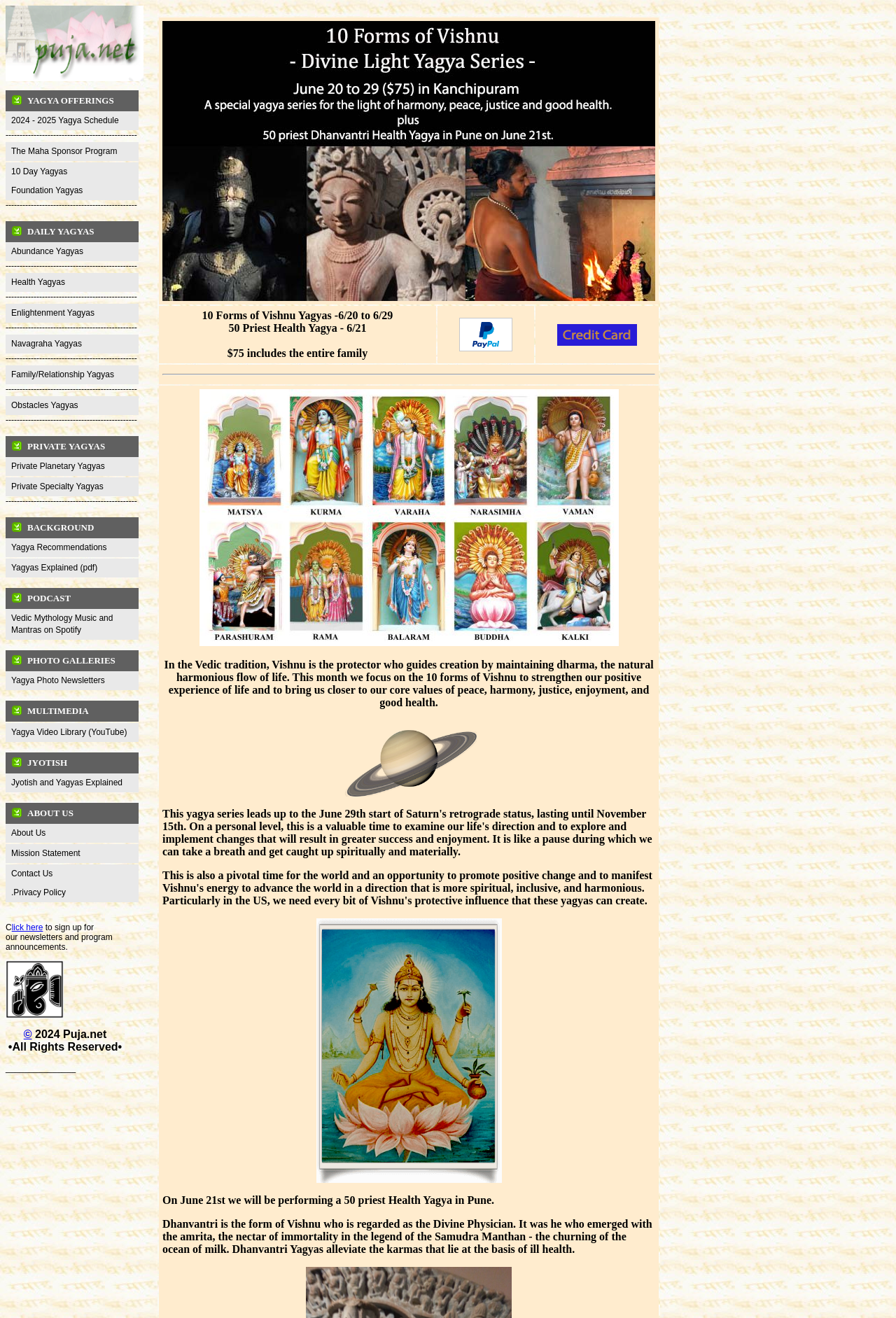Identify the bounding box coordinates for the UI element mentioned here: "Jyotish and Yagyas Explained". Provide the coordinates as four float values between 0 and 1, i.e., [left, top, right, bottom].

[0.006, 0.587, 0.155, 0.601]